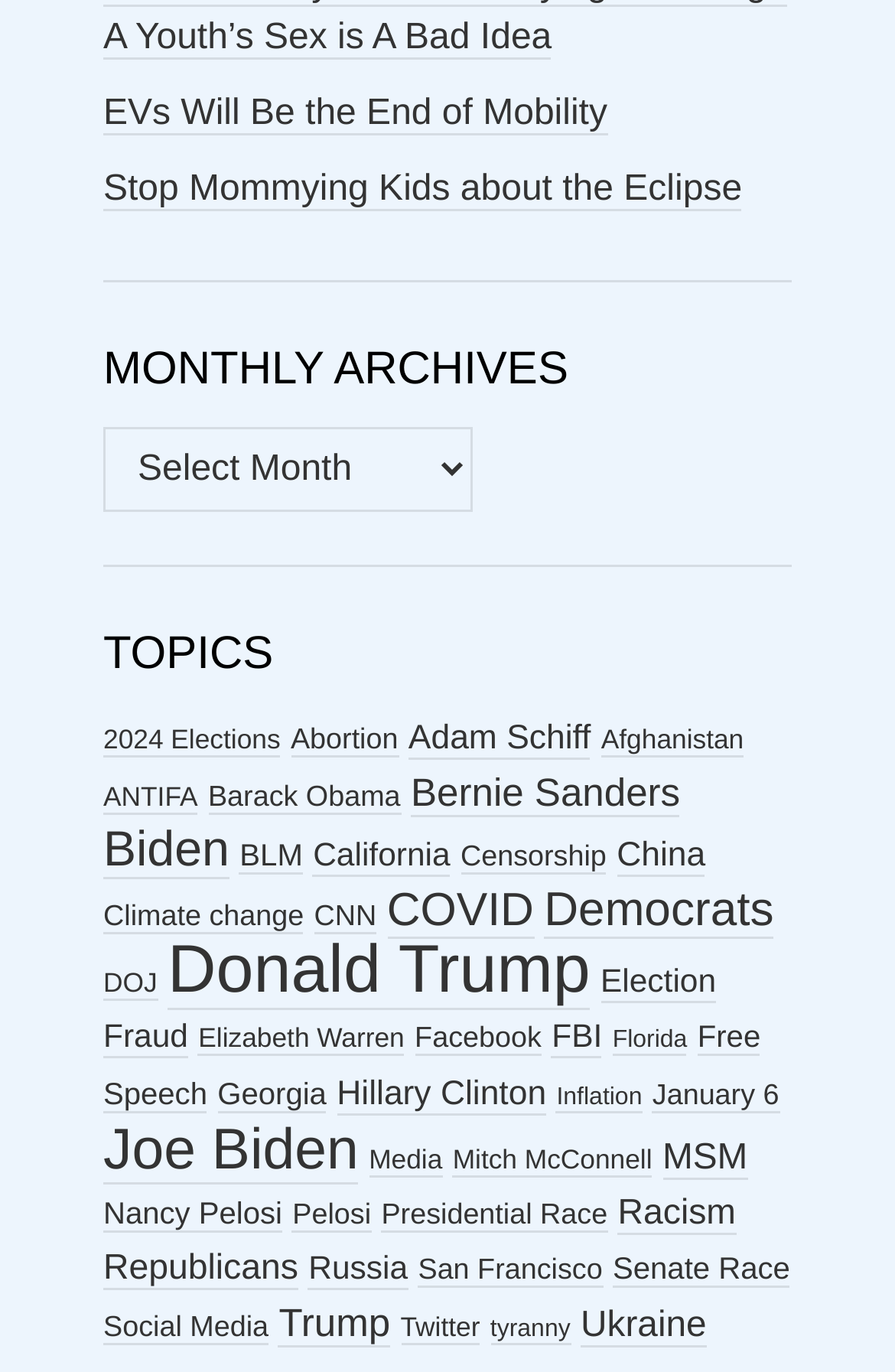What is the topic with the most items?
Using the image, elaborate on the answer with as much detail as possible.

I scanned the links under the 'TOPICS' heading and found that the link 'Donald Trump (88 items)' has the highest number of items.